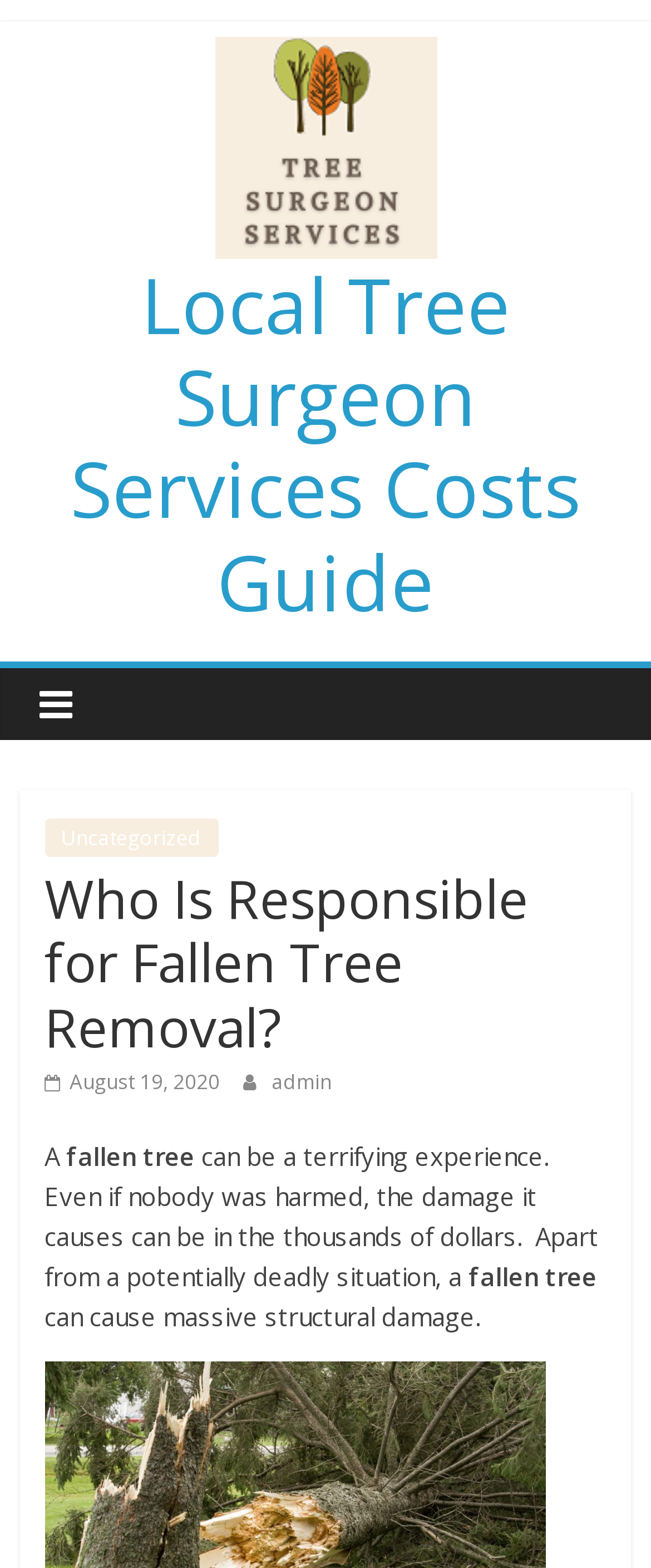Please provide a detailed answer to the question below by examining the image:
What is the potential cost of a fallen tree?

I found the potential cost of a fallen tree by reading the article content which states that the damage it causes 'can be in the thousands of dollars'.